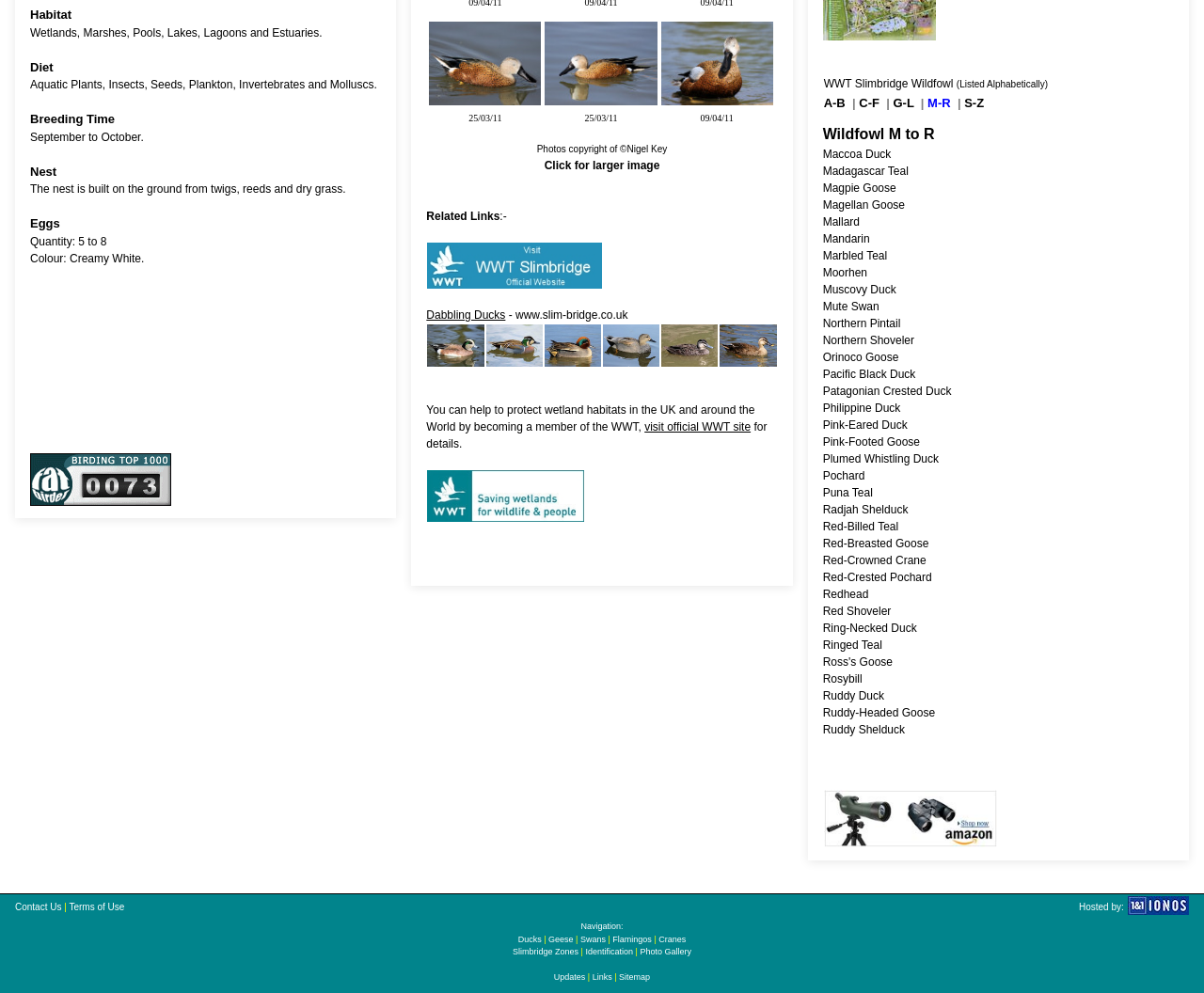How many eggs does the bird lay?
Using the image as a reference, answer the question with a short word or phrase.

5 to 8